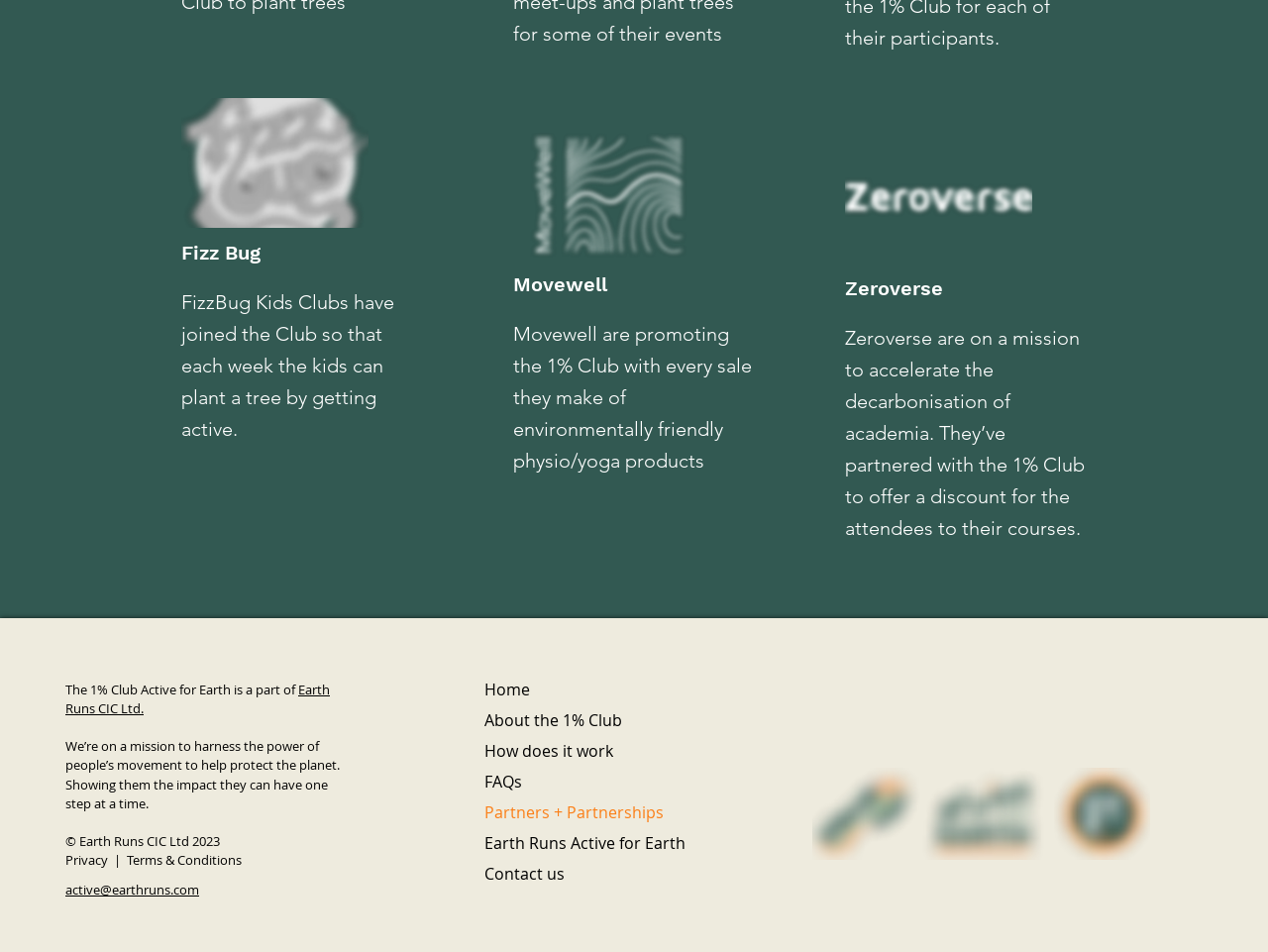Show the bounding box coordinates of the region that should be clicked to follow the instruction: "Go to the About the 1% Club page."

[0.382, 0.74, 0.527, 0.773]